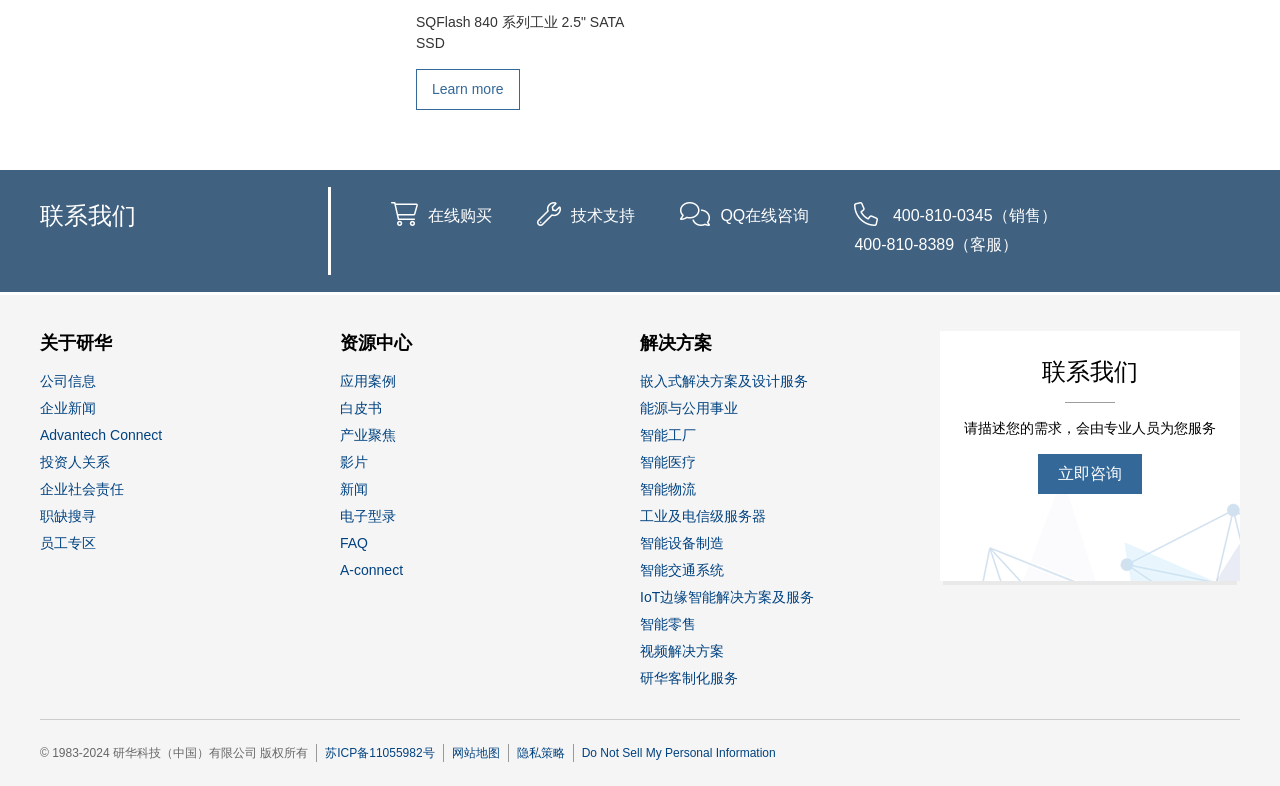Specify the bounding box coordinates of the element's region that should be clicked to achieve the following instruction: "Consult customer service". The bounding box coordinates consist of four float numbers between 0 and 1, in the format [left, top, right, bottom].

[0.698, 0.263, 0.825, 0.285]